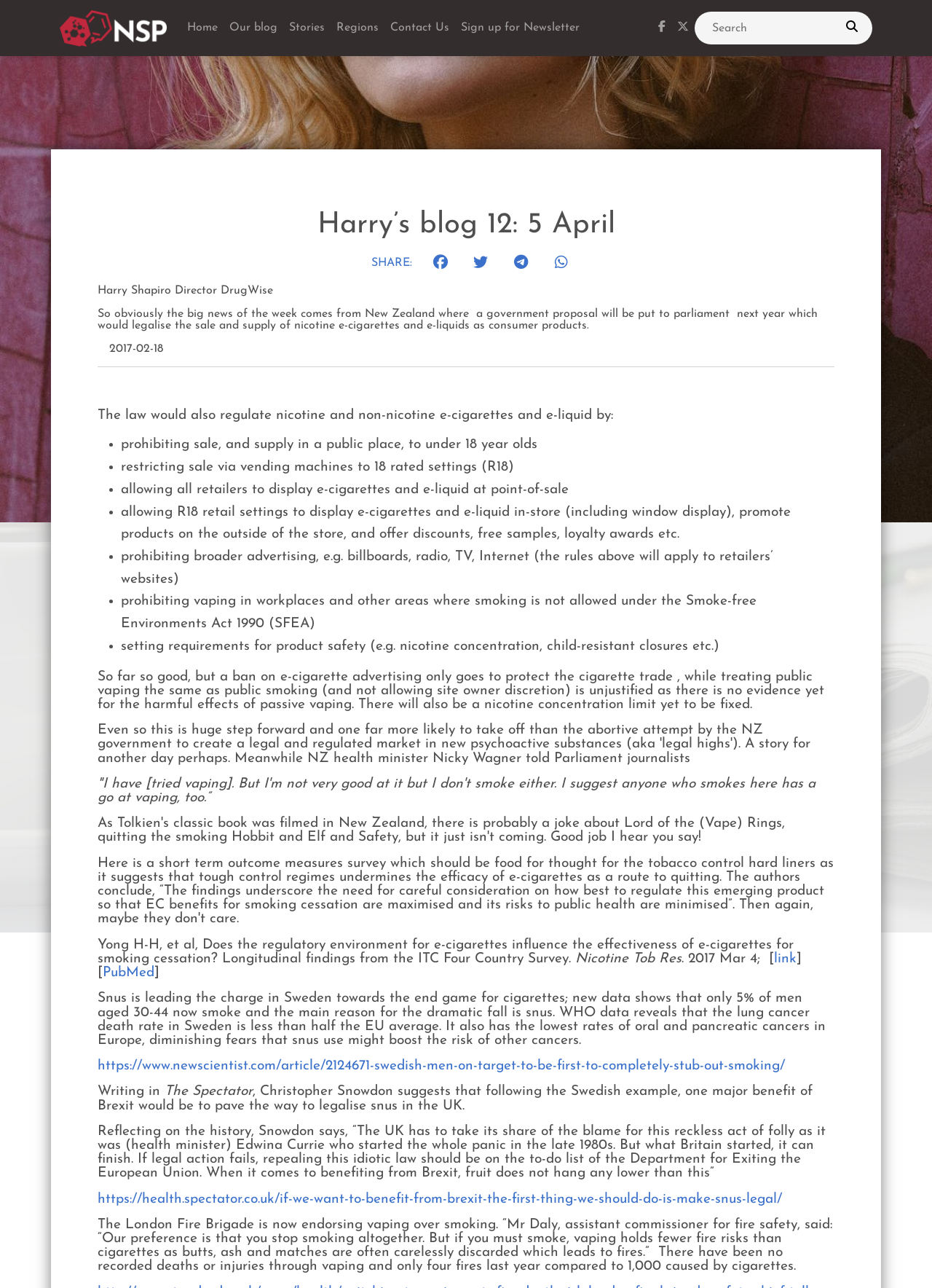Find the bounding box coordinates for the UI element whose description is: "aria-label="Share on facebook"". The coordinates should be four float numbers between 0 and 1, in the format [left, top, right, bottom].

[0.46, 0.197, 0.485, 0.212]